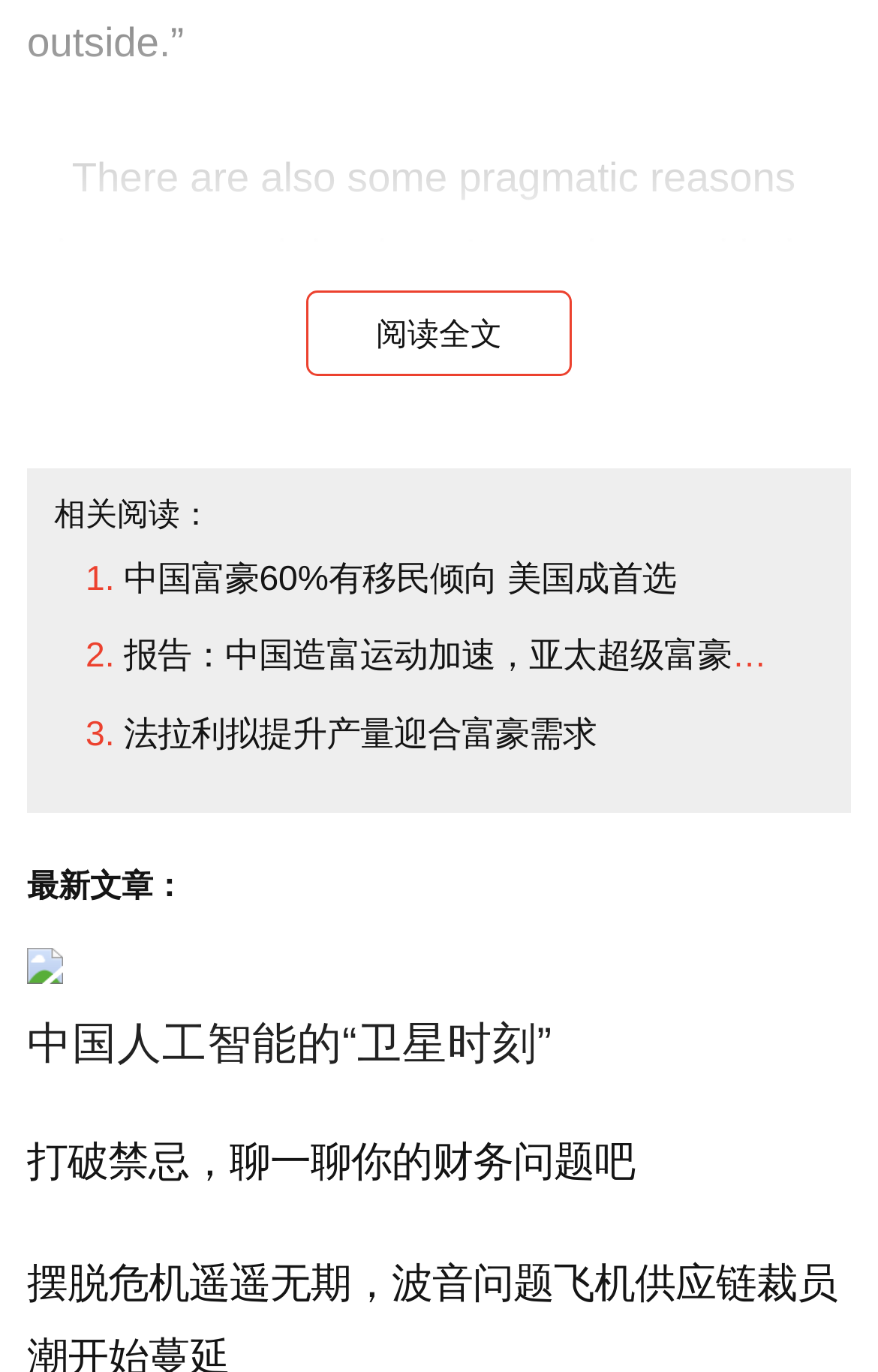What is the import tax on luxury goods in China?
Provide a fully detailed and comprehensive answer to the question.

The StaticText element with the OCR text 'China has a luxury goods import tax of 43 percent.' provides the answer to this question.